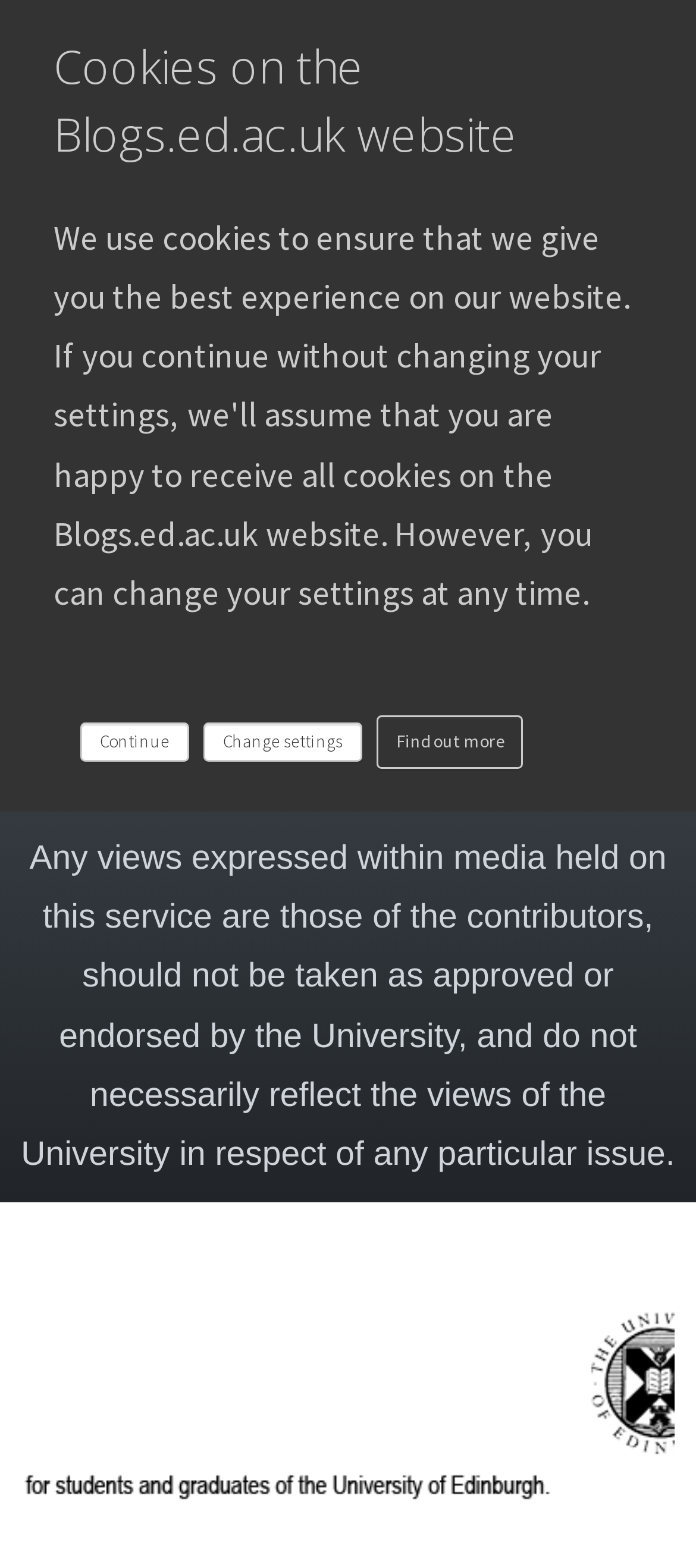Provide your answer to the question using just one word or phrase: What is the disclaimer about on the webpage?

Views expressed are not endorsed by the University